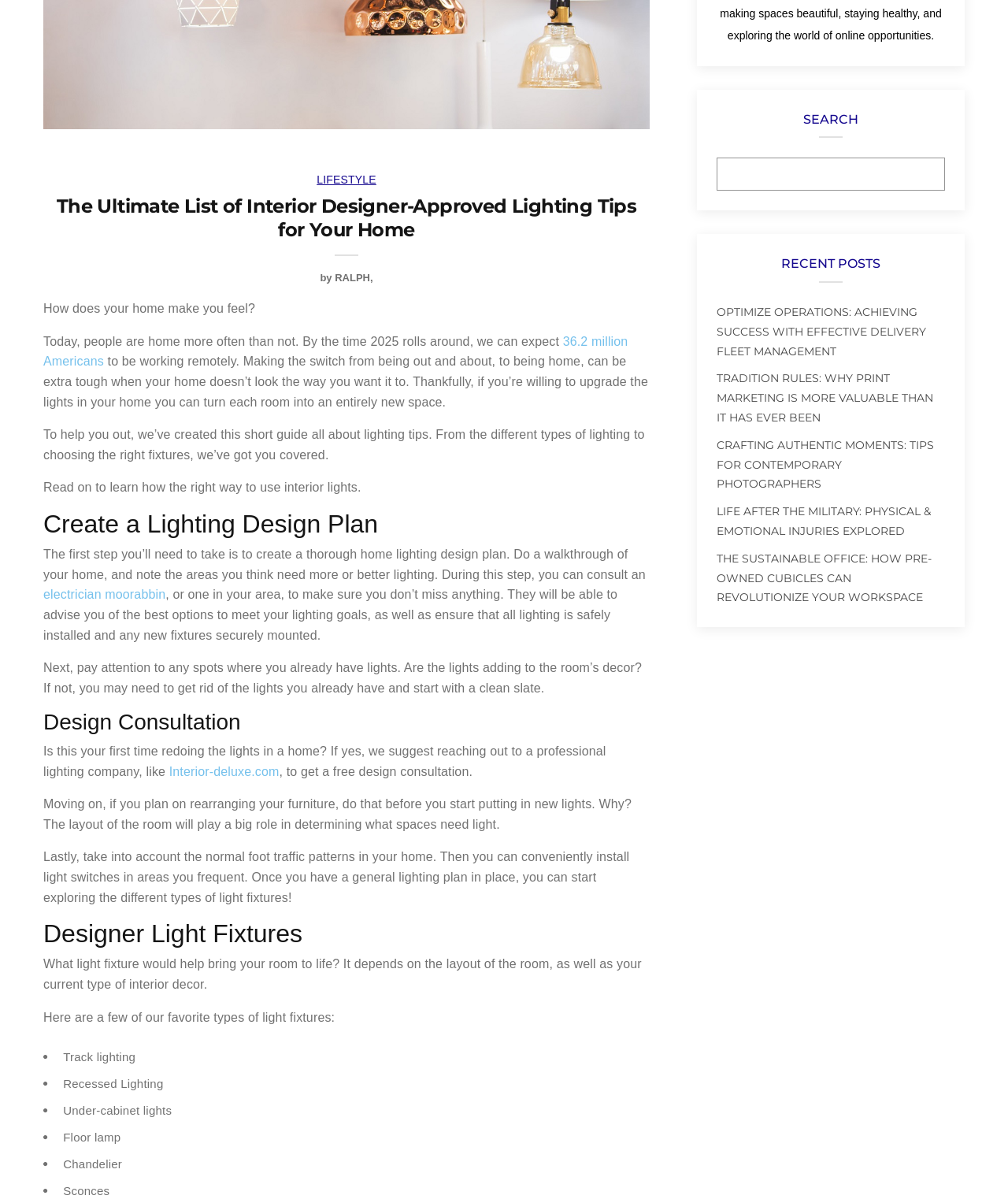Bounding box coordinates are specified in the format (top-left x, top-left y, bottom-right x, bottom-right y). All values are floating point numbers bounded between 0 and 1. Please provide the bounding box coordinate of the region this sentence describes: parent_node: Name * name="author"

None